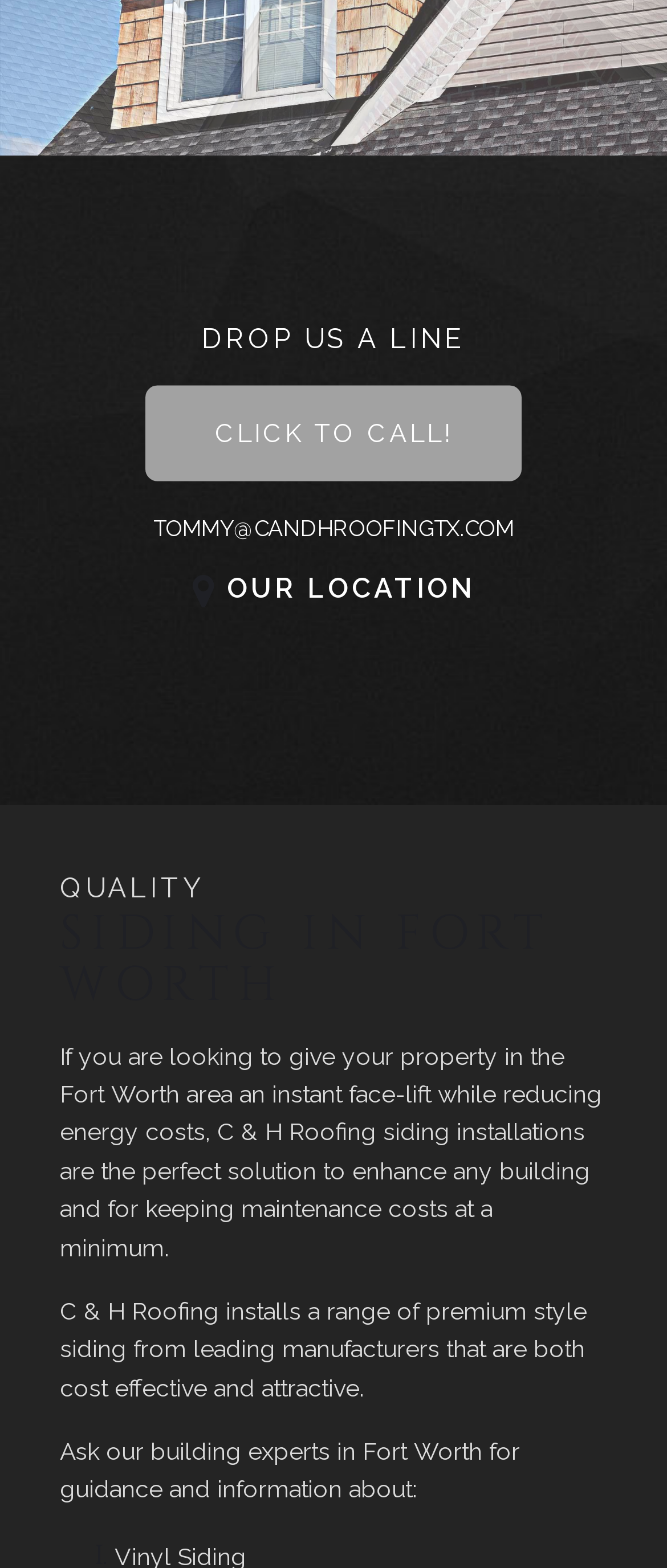Identify the bounding box coordinates for the UI element described by the following text: "Other Services". Provide the coordinates as four float numbers between 0 and 1, in the format [left, top, right, bottom].

[0.0, 0.021, 1.0, 0.07]